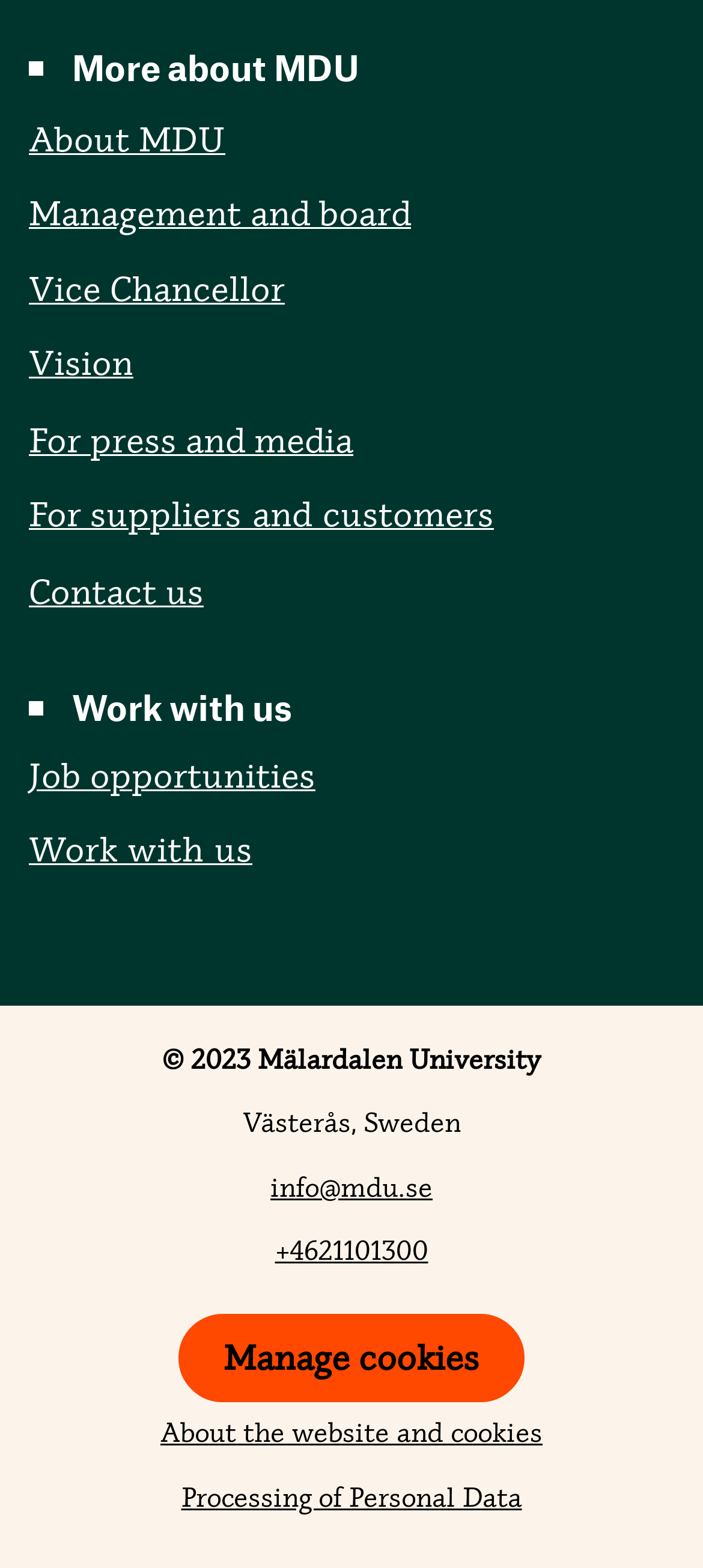Locate the bounding box coordinates of the element I should click to achieve the following instruction: "Contact the university".

[0.041, 0.365, 0.29, 0.391]